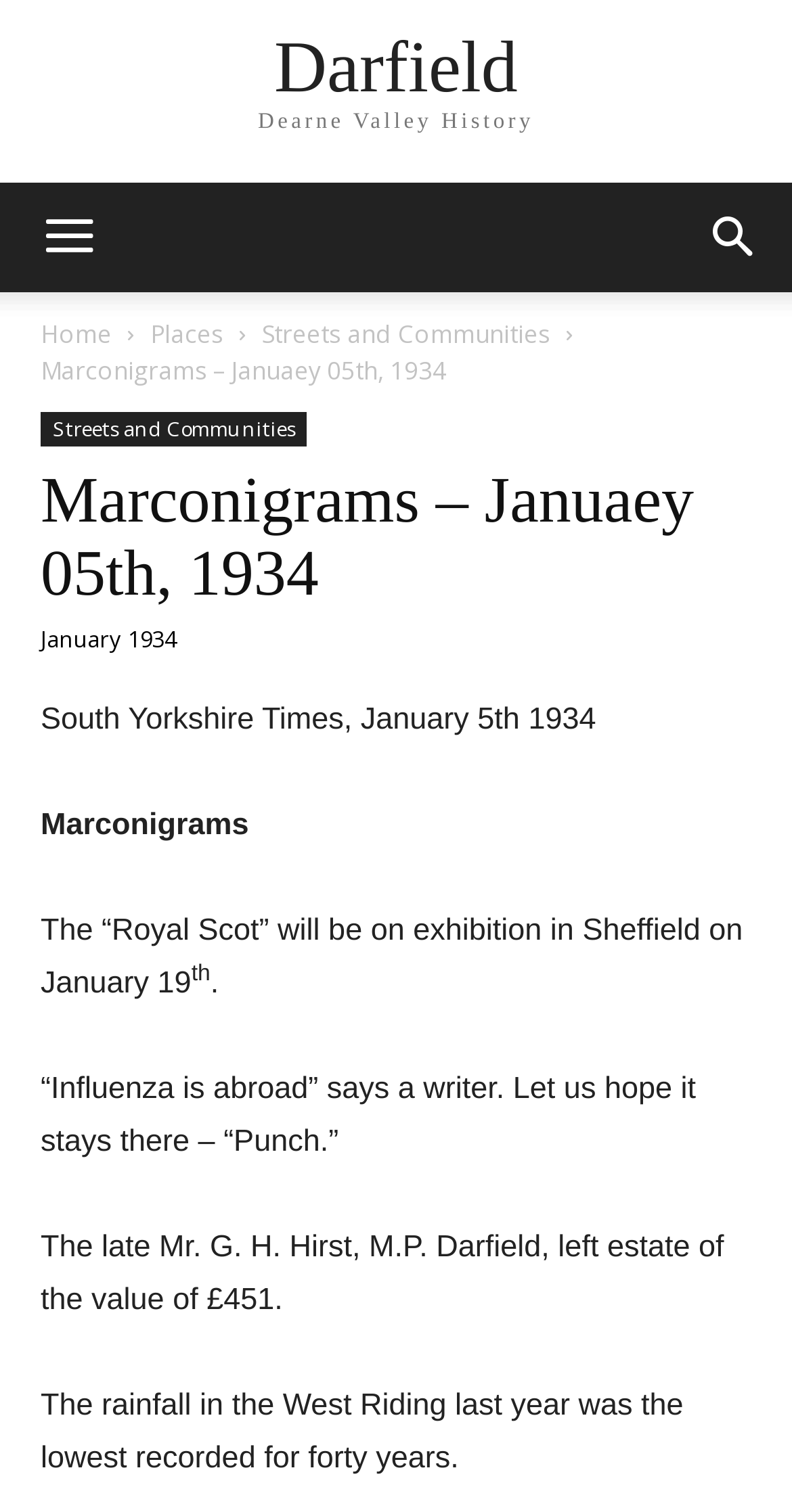What is the exhibition date of the 'Royal Scot' in Sheffield?
Use the screenshot to answer the question with a single word or phrase.

January 19